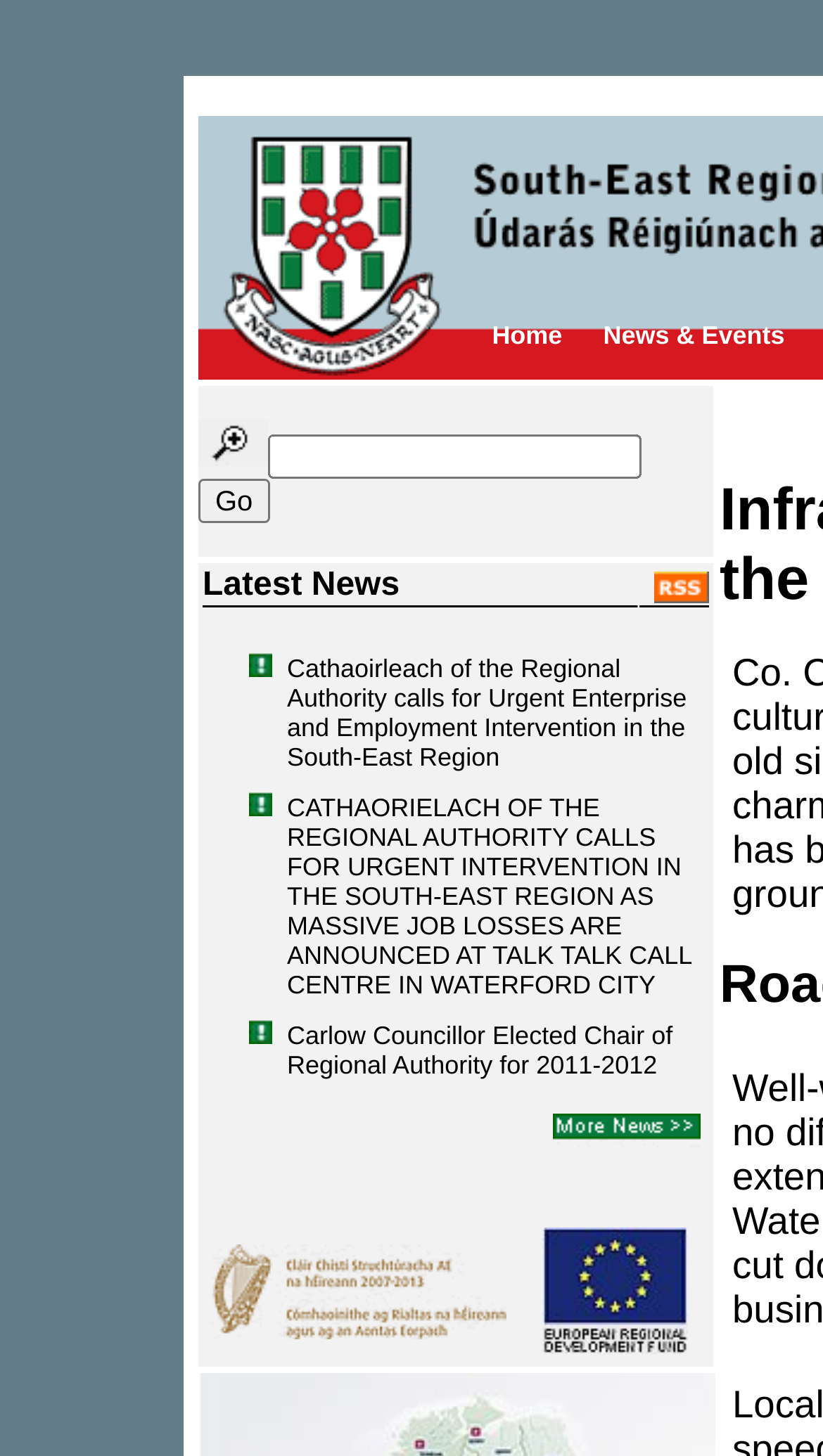Using the element description: "News & Events", determine the bounding box coordinates for the specified UI element. The coordinates should be four float numbers between 0 and 1, [left, top, right, bottom].

[0.712, 0.209, 0.974, 0.252]